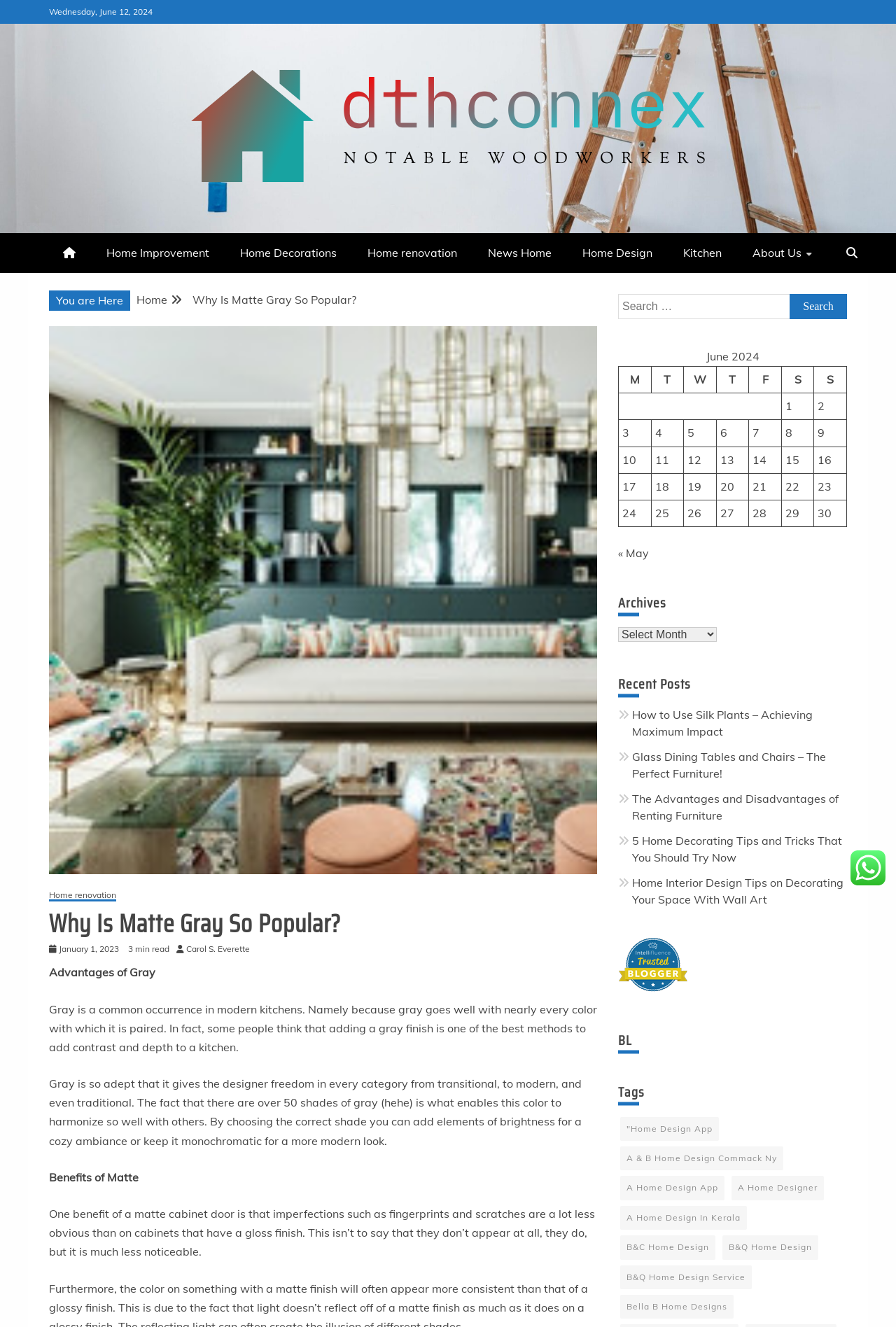Locate the bounding box coordinates of the clickable part needed for the task: "View the 'Posts published on June 12, 2024' article".

[0.763, 0.337, 0.799, 0.357]